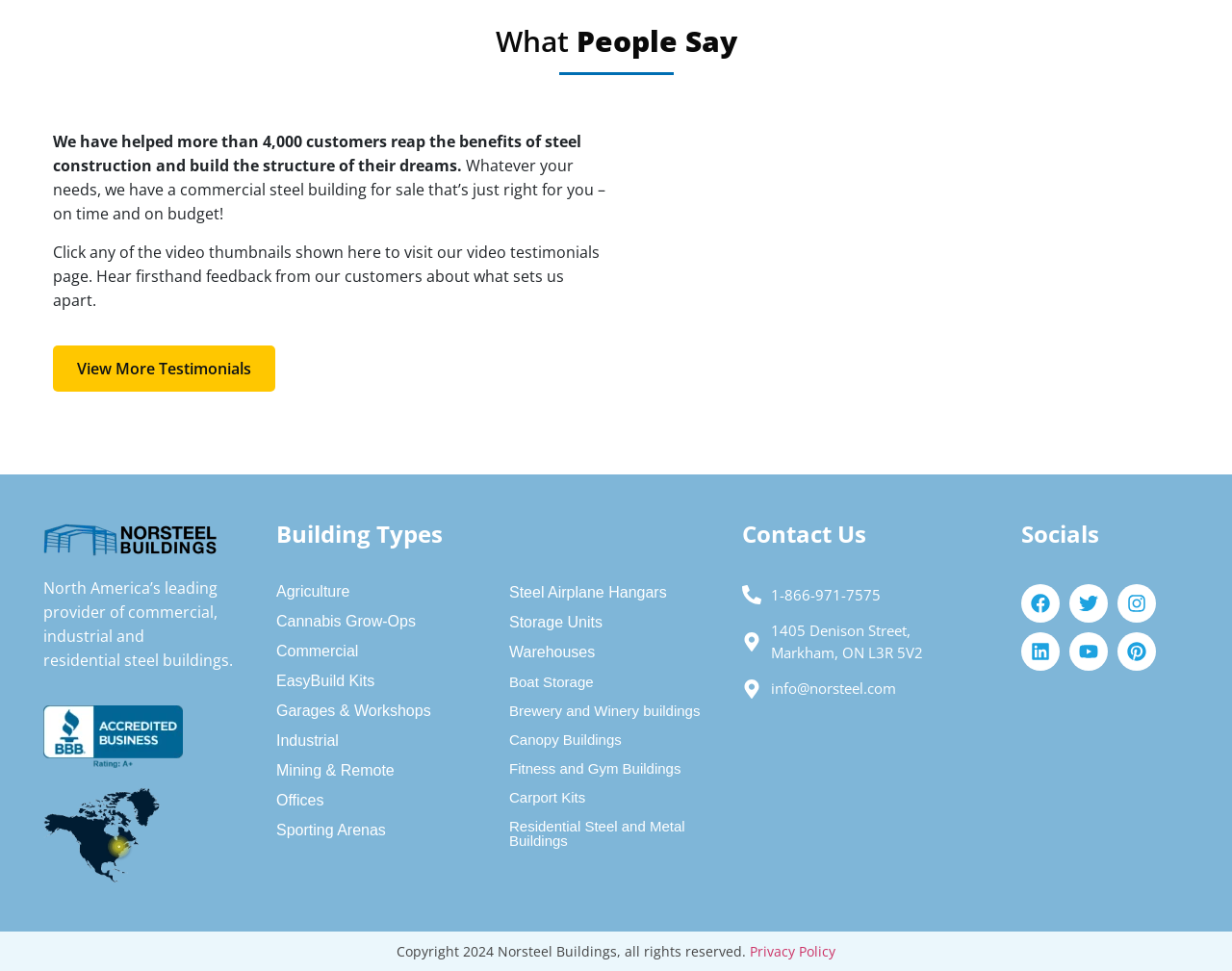How many types of buildings are listed?
Based on the image, answer the question with a single word or brief phrase.

17